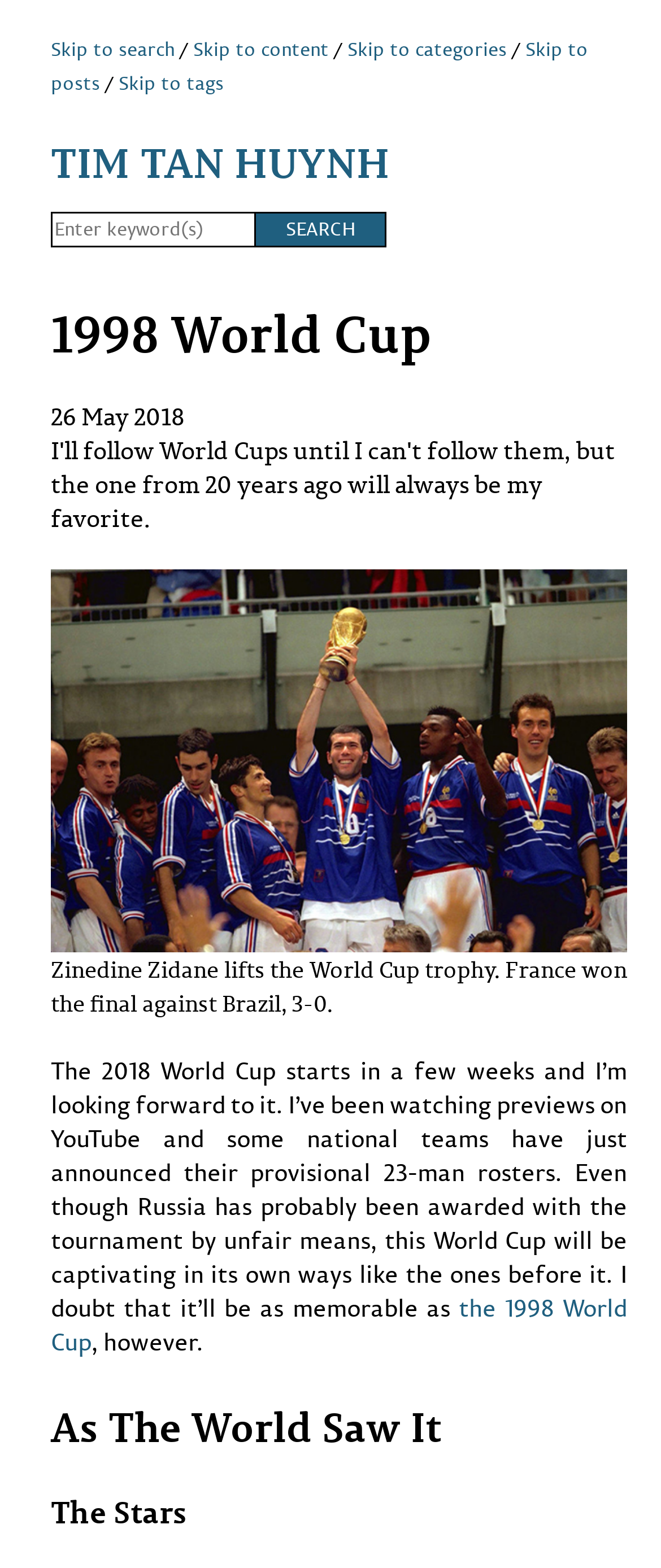Create an in-depth description of the webpage, covering main sections.

The webpage is about the 1998 World Cup, with a focus on Tim Tan Huynh. At the top, there are four "Skip to" links, allowing users to navigate to different sections of the page. Below these links, the title "TIM TAN HUYNH" is prominently displayed, with a link to the same title below it.

To the right of the title, there is a search bar with a "Search" button. The search bar is required to be filled in. Above the search bar, there are two headings, "TIM TAN HUYNH" and "1998 World Cup", which indicate the main topics of the page.

Below the search bar, there is a figure with an image of Zinedine Zidane lifting the World Cup trophy, accompanied by a caption describing the scene. Above the image, there is a date, "26 May 2018". 

The main content of the page starts below the image, with a paragraph of text discussing the upcoming 2018 World Cup and the author's excitement about it. The text also references the 1998 World Cup, with a link to it. The paragraph is followed by two headings, "As The World Saw It" and "The Stars", which likely introduce subsequent sections of the page.